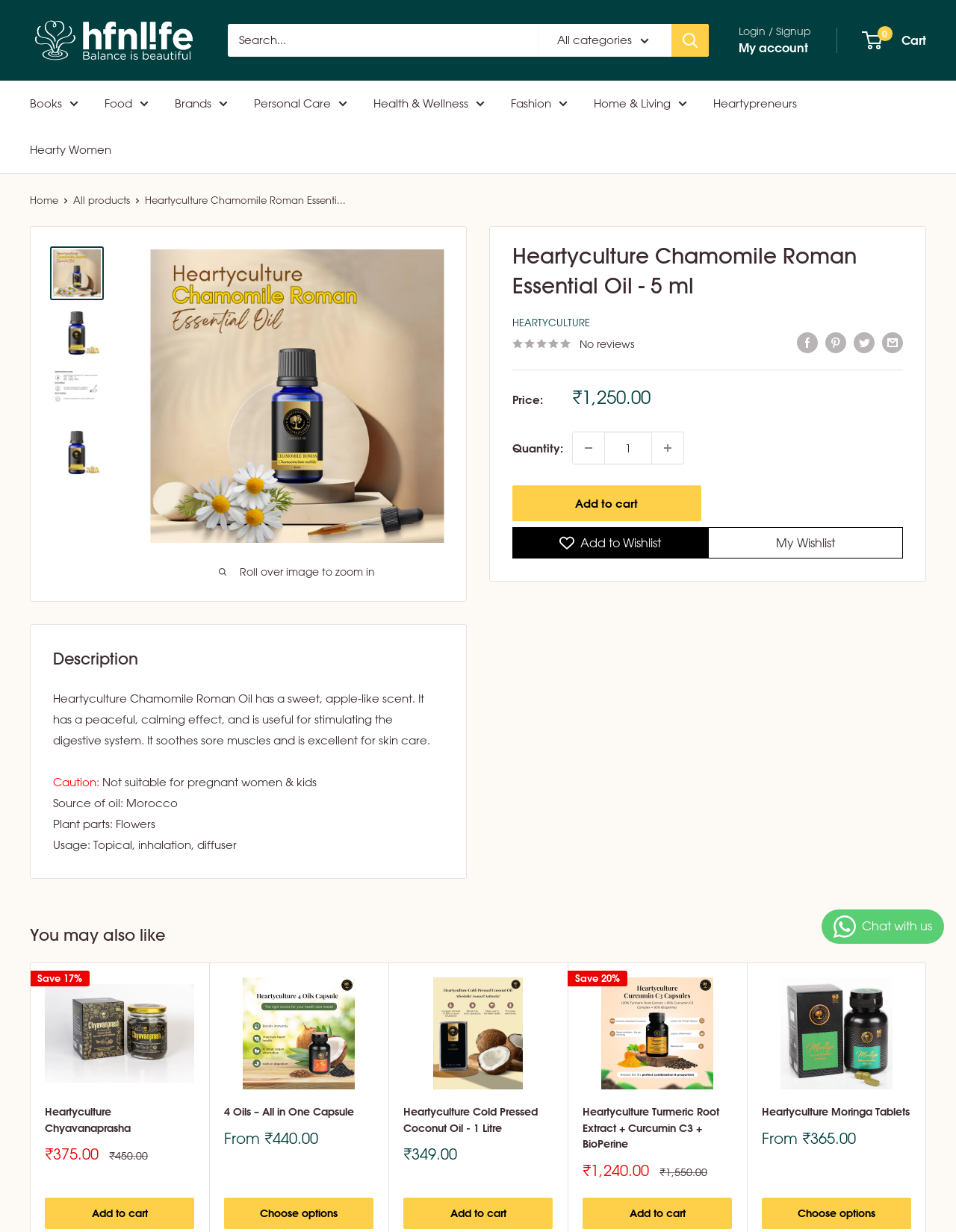What is the name of the brand of Heartyculture Chamomile Roman Essential Oil?
Please provide a single word or phrase as your answer based on the image.

HEARTYCULTURE